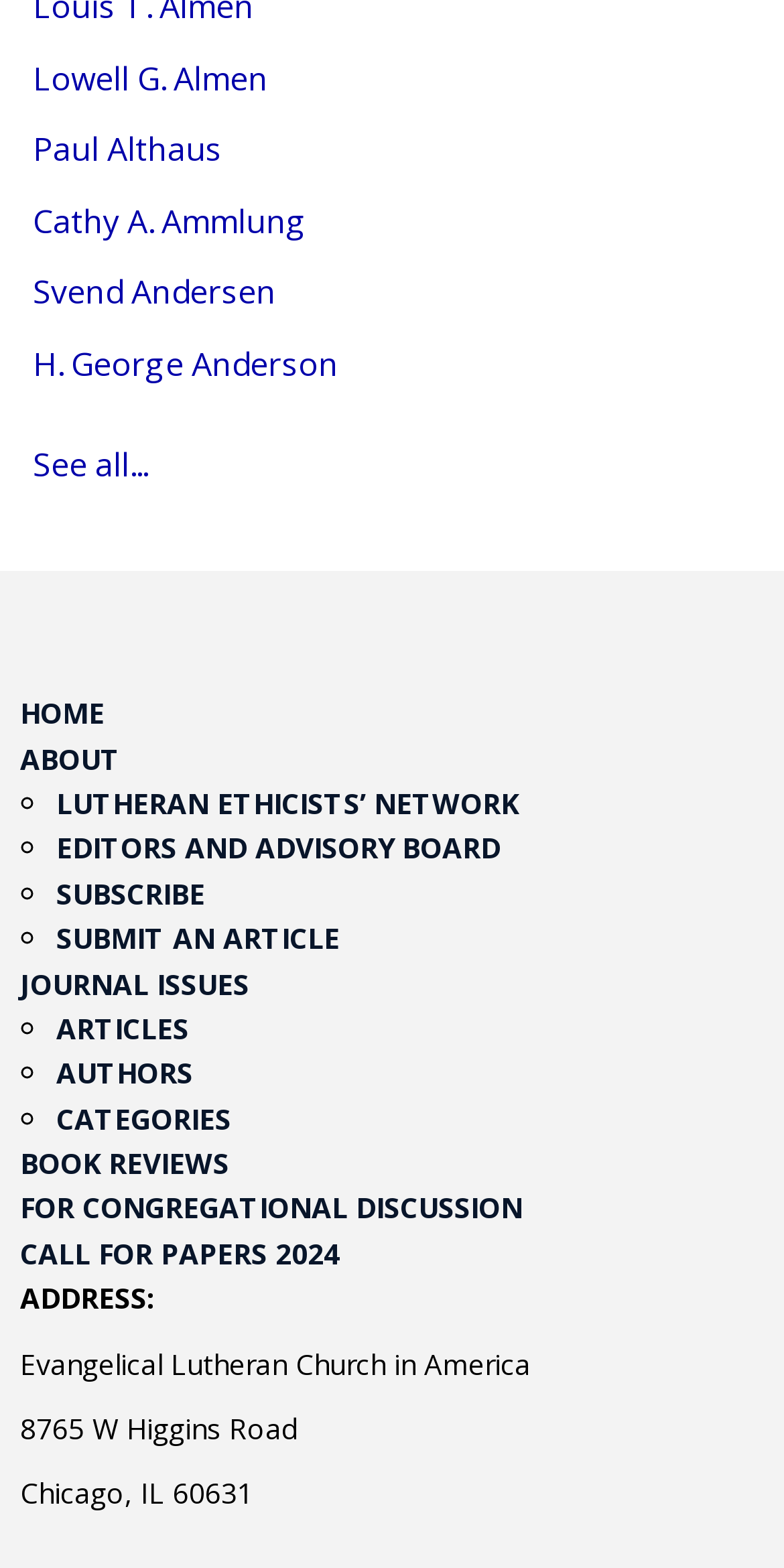Show me the bounding box coordinates of the clickable region to achieve the task as per the instruction: "View all authors".

[0.042, 0.282, 0.188, 0.31]